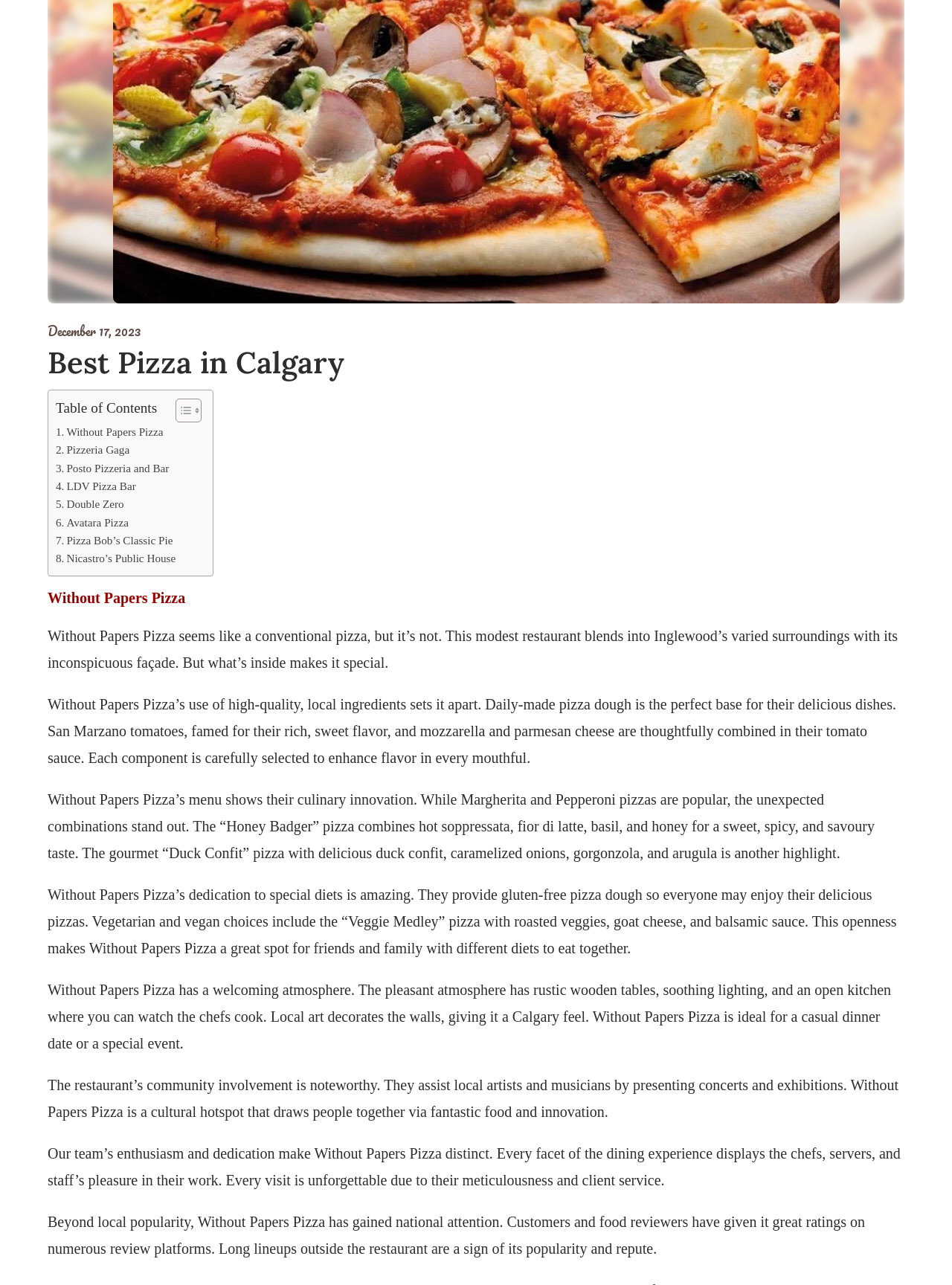Find the UI element described as: "Pizza Bob’s Classic Pie" and predict its bounding box coordinates. Ensure the coordinates are four float numbers between 0 and 1, [left, top, right, bottom].

[0.059, 0.414, 0.182, 0.428]